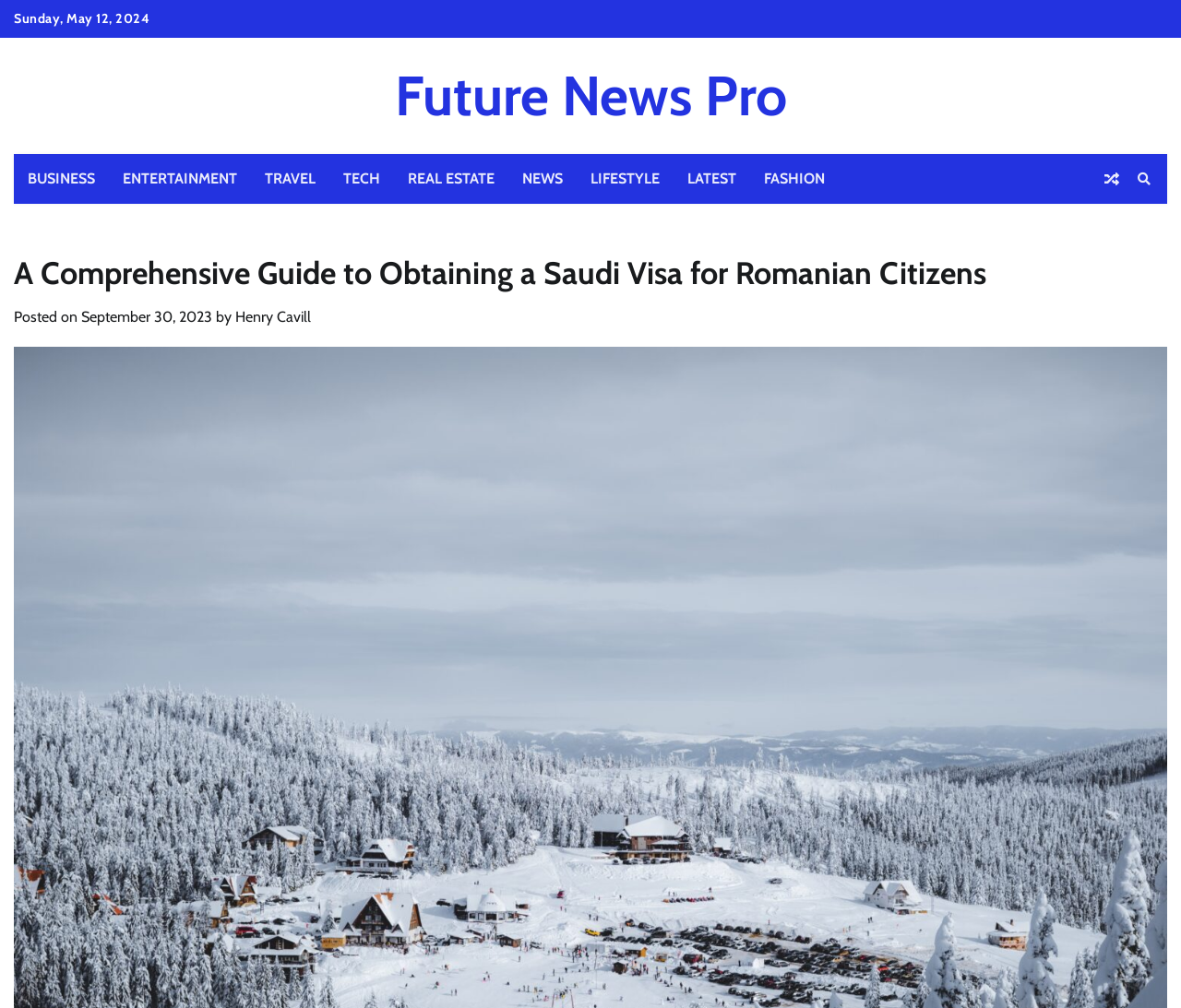Locate the UI element described by LIFESTYLE in the provided webpage screenshot. Return the bounding box coordinates in the format (top-left x, top-left y, bottom-right x, bottom-right y), ensuring all values are between 0 and 1.

[0.488, 0.153, 0.57, 0.203]